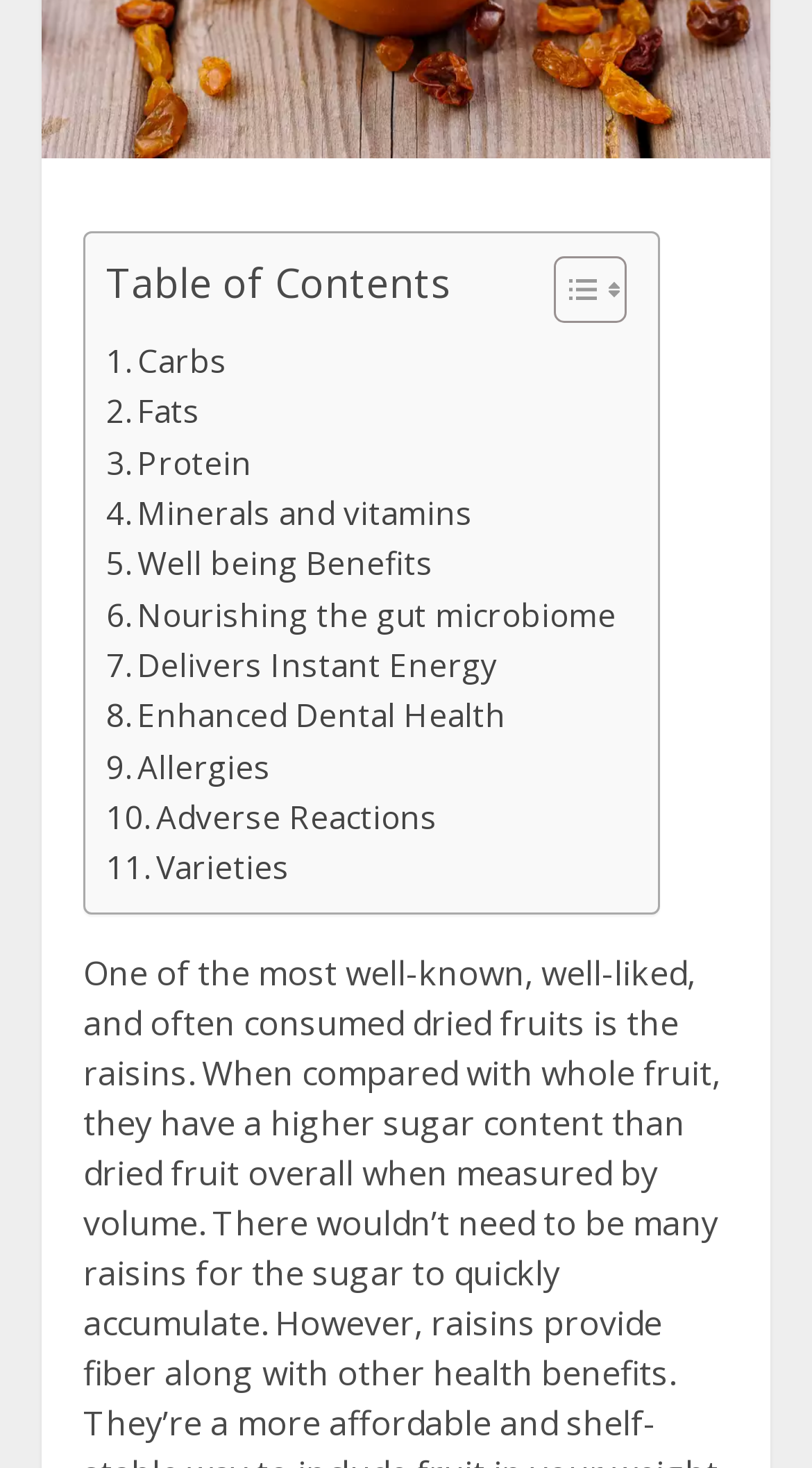What is the purpose of the button?
Refer to the image and give a detailed answer to the query.

The purpose of the button can be inferred from its text 'Toggle Table of Content', which suggests that it is used to toggle the visibility of the table of contents.